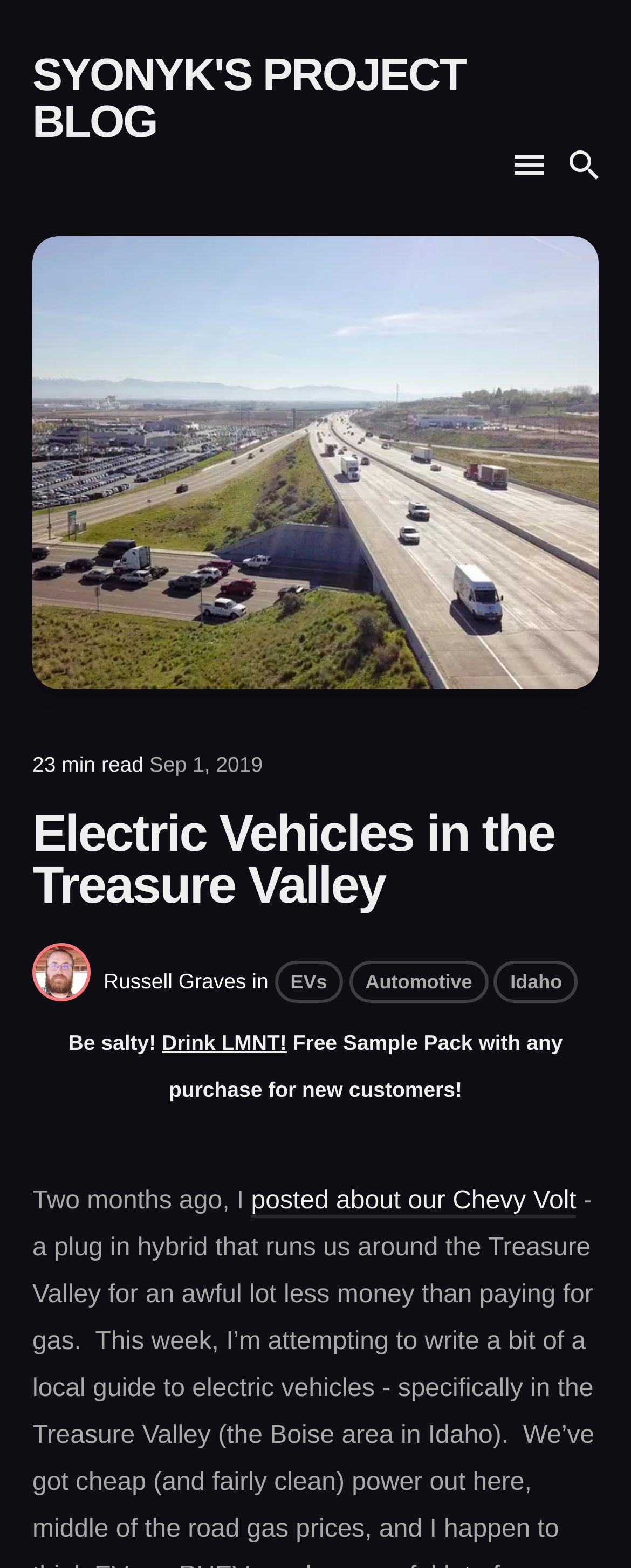Describe all significant elements and features of the webpage.

This webpage appears to be a personal blog post about electric vehicles in the Treasure Valley. At the top left, there is a link to "SYONYK'S PROJECT BLOG" and an image with the title "Electric Vehicles in the Treasure Valley". Below the image, there is a static text indicating that the post takes 23 minutes to read, along with the date "Sep 1, 2019". 

The main heading "Electric Vehicles in the Treasure Valley" is located in the top center of the page. Below the heading, there are links to the author's name "Russell Graves" with a small image of the author's picture on the left. The author's name is mentioned twice, with the second instance having more links to related topics such as "EVs", "Automotive", and "Idaho" on the right side.

Further down, there is a section with a casual tone, featuring a static text "Be salty!" and a link to "Drink LMNT!" with a promotional message about a free sample pack. The main content of the blog post starts below this section, with the first sentence "Two months ago, I posted about our Chevy Volt".